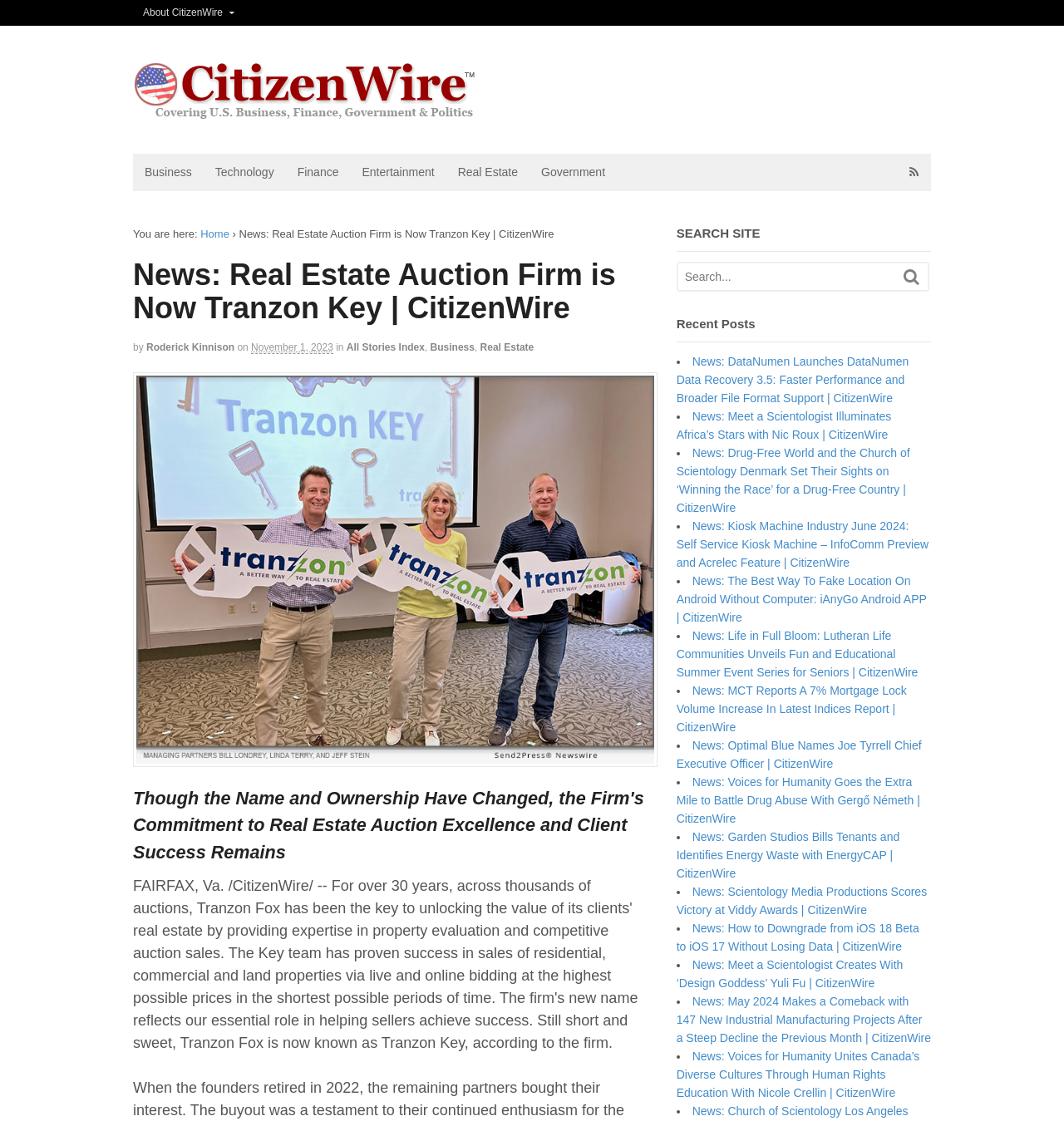Could you provide the bounding box coordinates for the portion of the screen to click to complete this instruction: "Check recent posts"?

[0.636, 0.282, 0.875, 0.305]